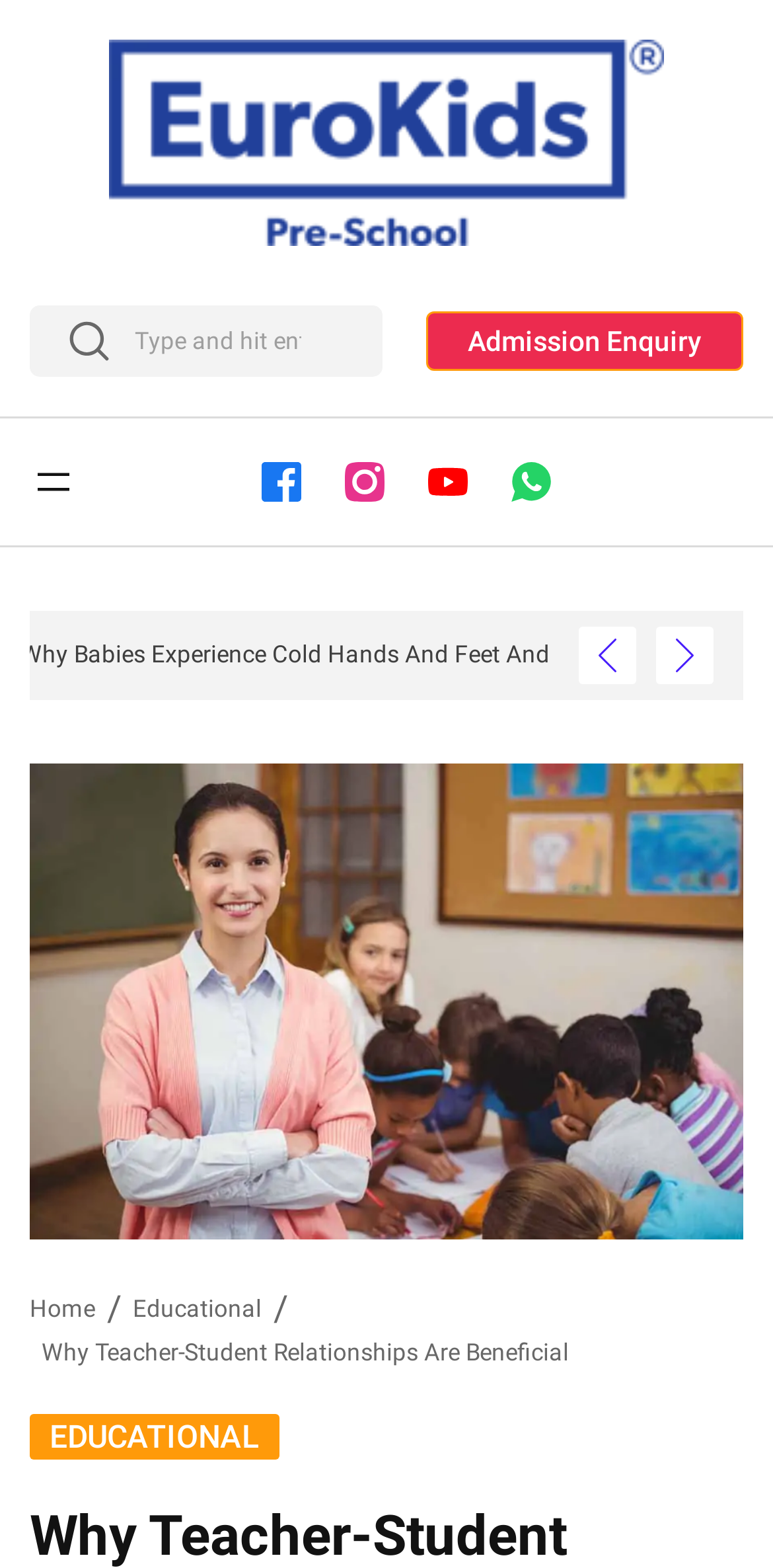Provide the text content of the webpage's main heading.

Why Teacher-Student Relationships Are Beneficial